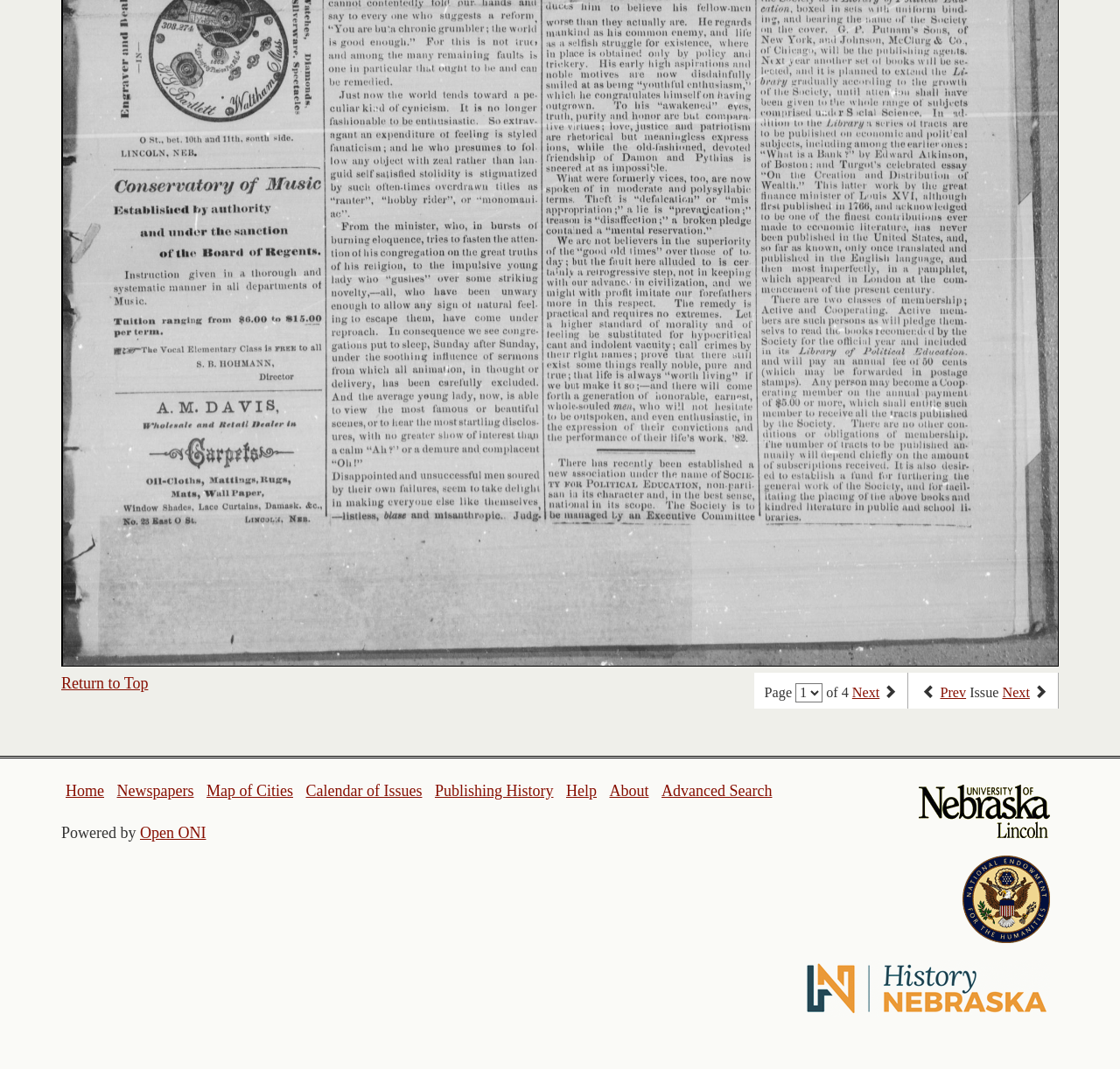Refer to the image and provide an in-depth answer to the question:
What is the current page number?

The current page number can be determined by looking at the StaticText element 'Page' which is followed by the text 'of 4'. This indicates that the current page is the 4th page.